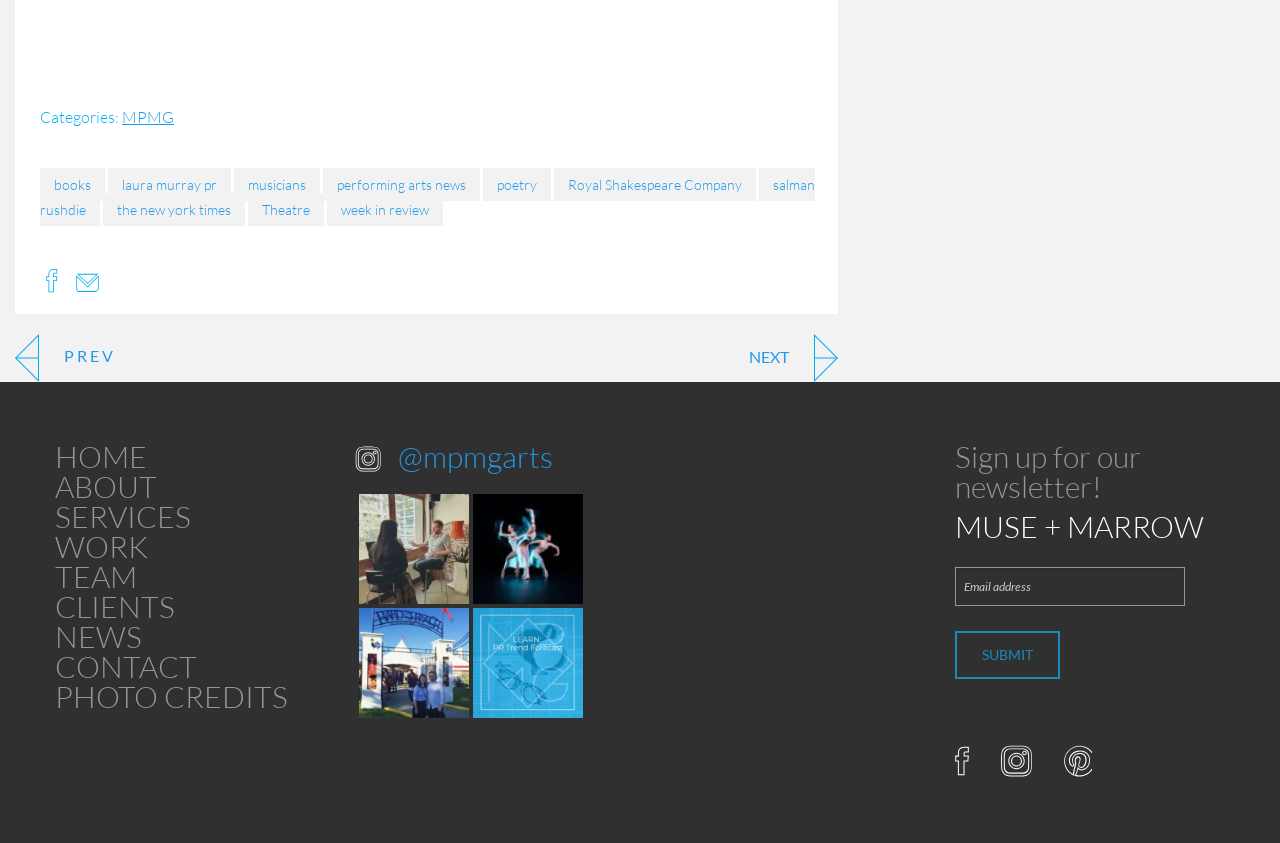Identify the bounding box coordinates for the UI element that matches this description: "performing arts news".

[0.252, 0.199, 0.375, 0.238]